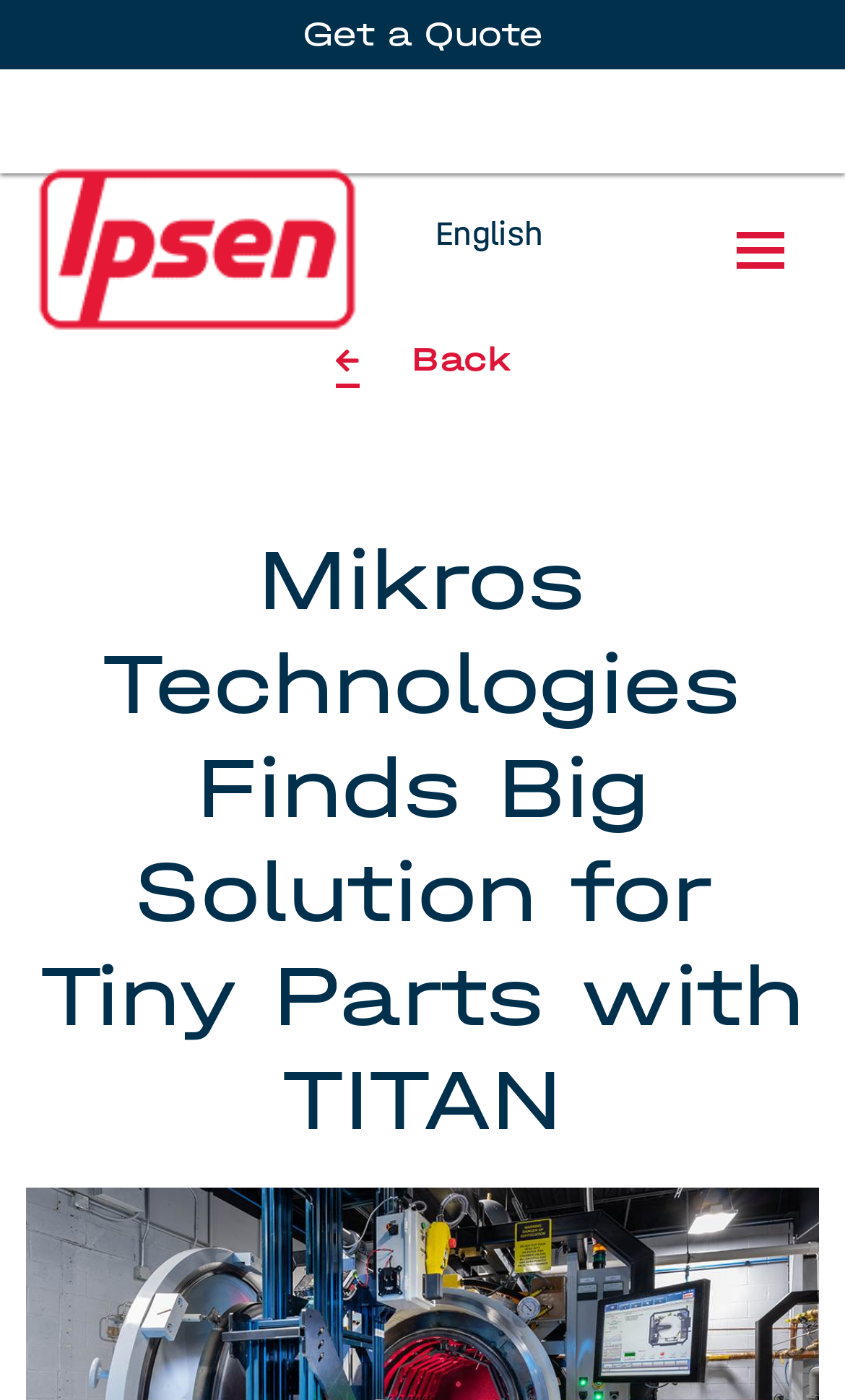Locate the bounding box for the described UI element: "Contact Us". Ensure the coordinates are four float numbers between 0 and 1, formatted as [left, top, right, bottom].

None